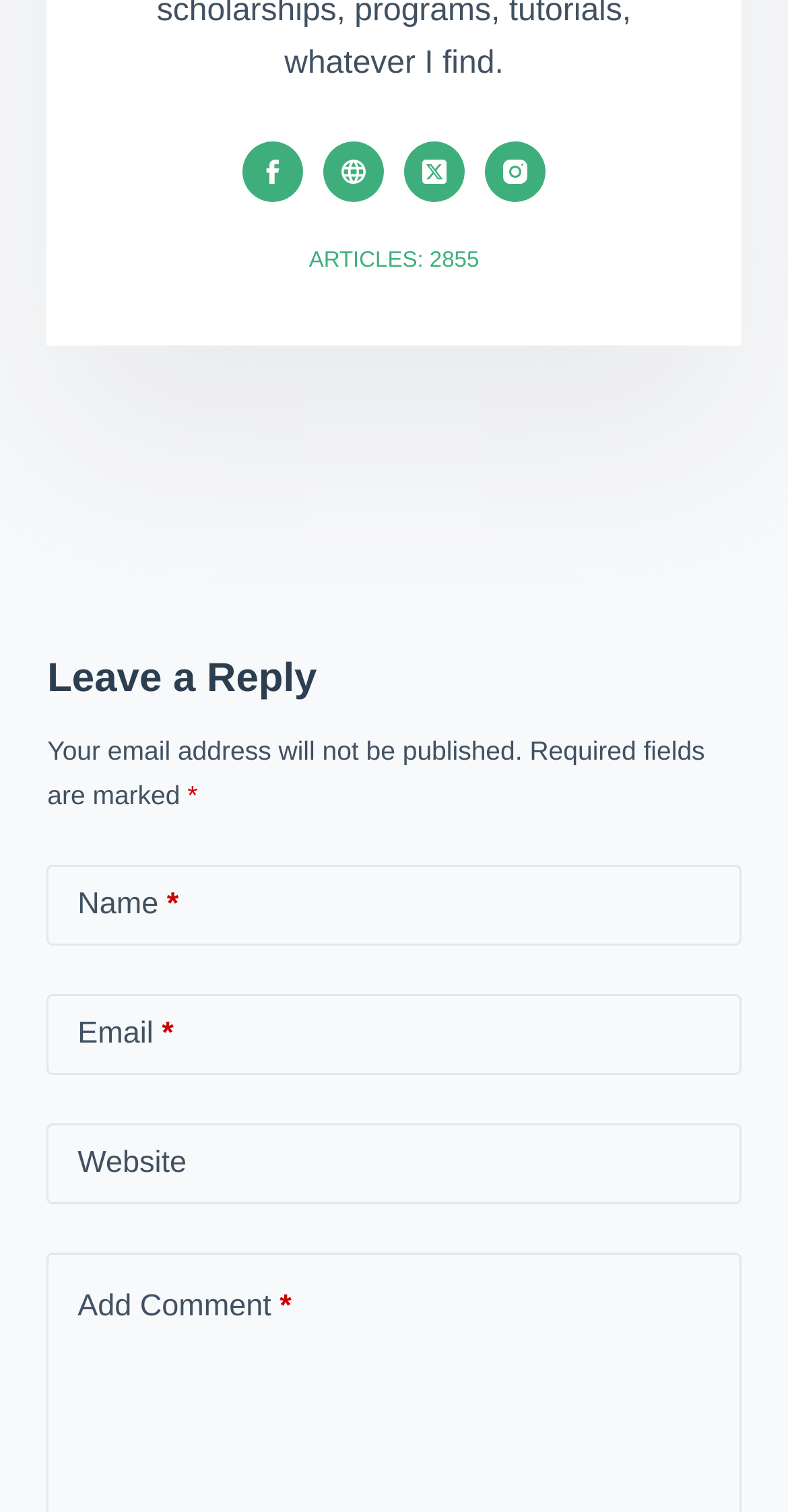Using the information in the image, give a detailed answer to the following question: How many social media icons are there?

I counted the number of social media icons in the top section of the webpage, which are Facebook, Website, Twitter, and Instagram icons.